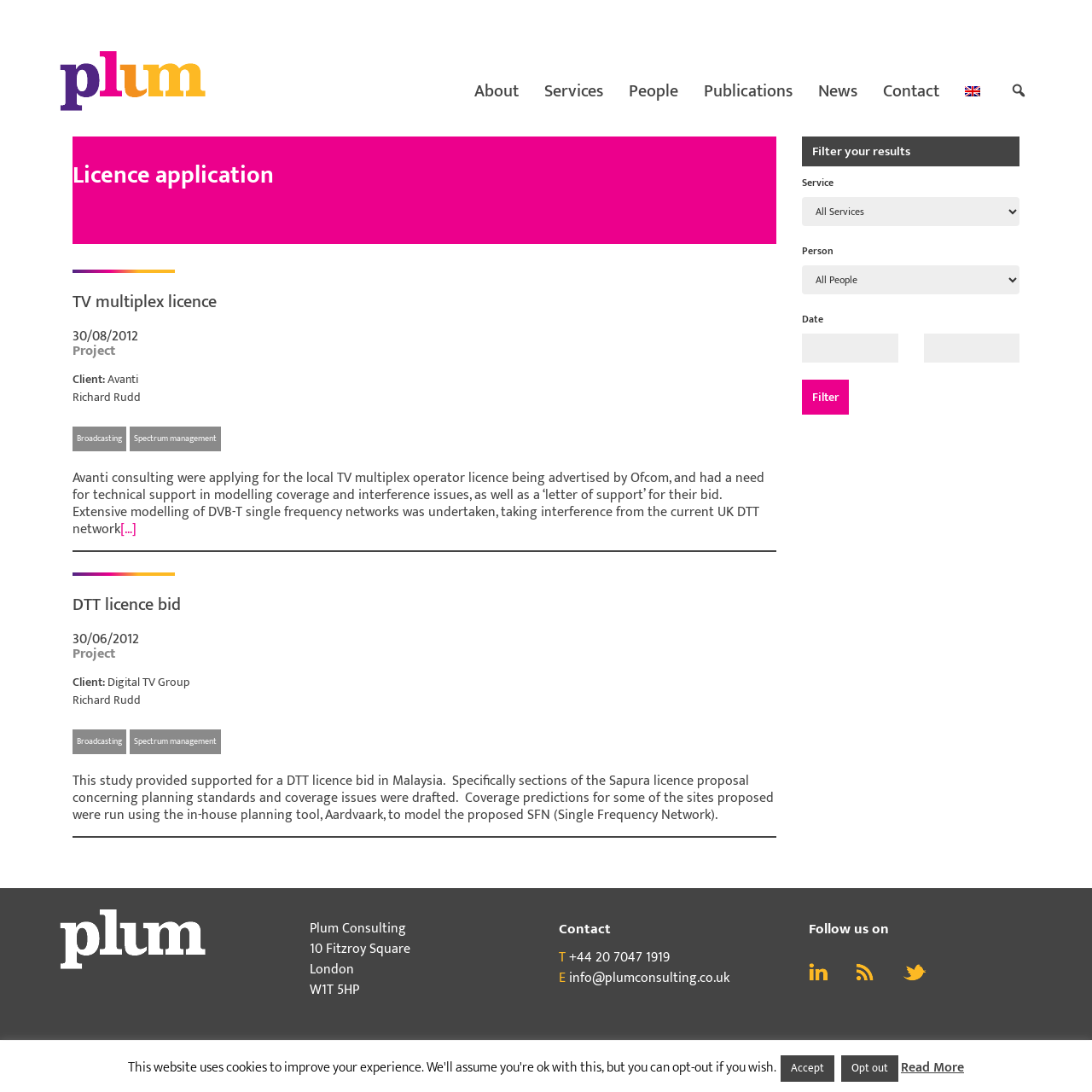Locate the bounding box coordinates of the element that should be clicked to fulfill the instruction: "Search for a service".

[0.734, 0.18, 0.934, 0.207]